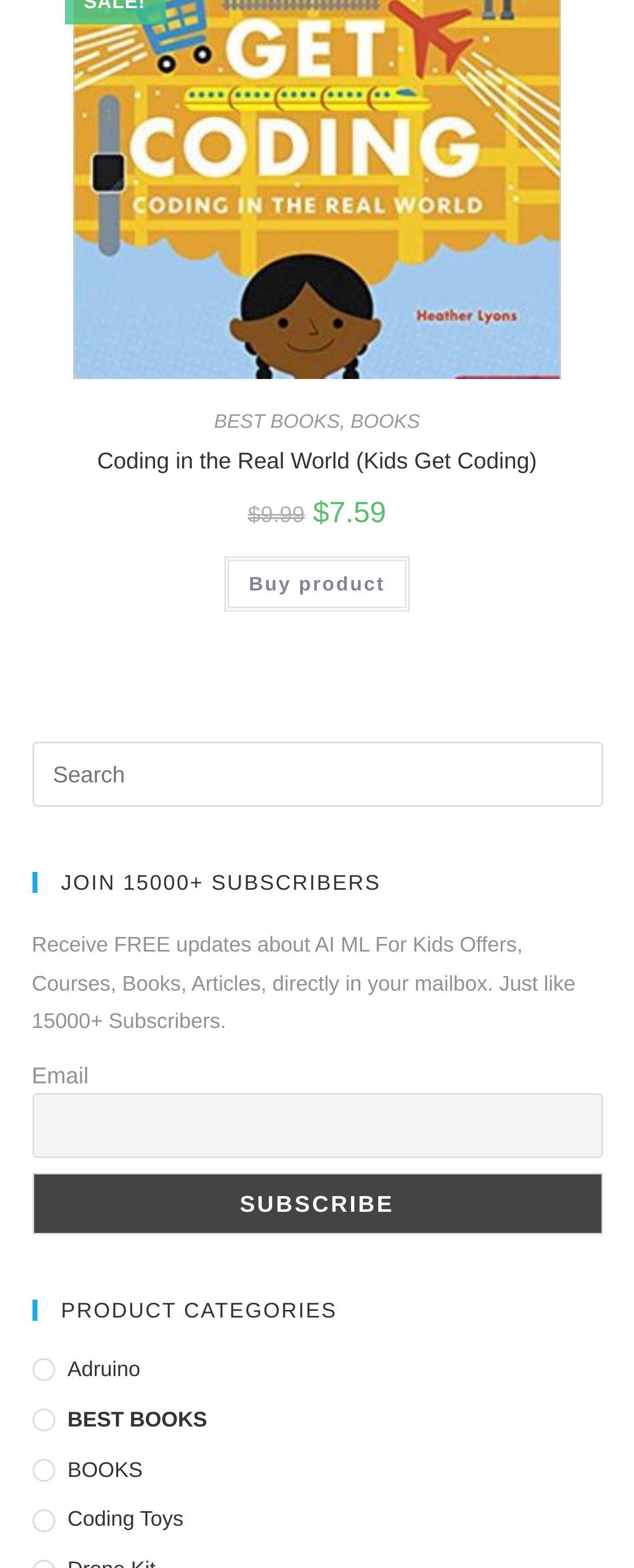Provide a one-word or one-phrase answer to the question:
How many product categories are listed?

5